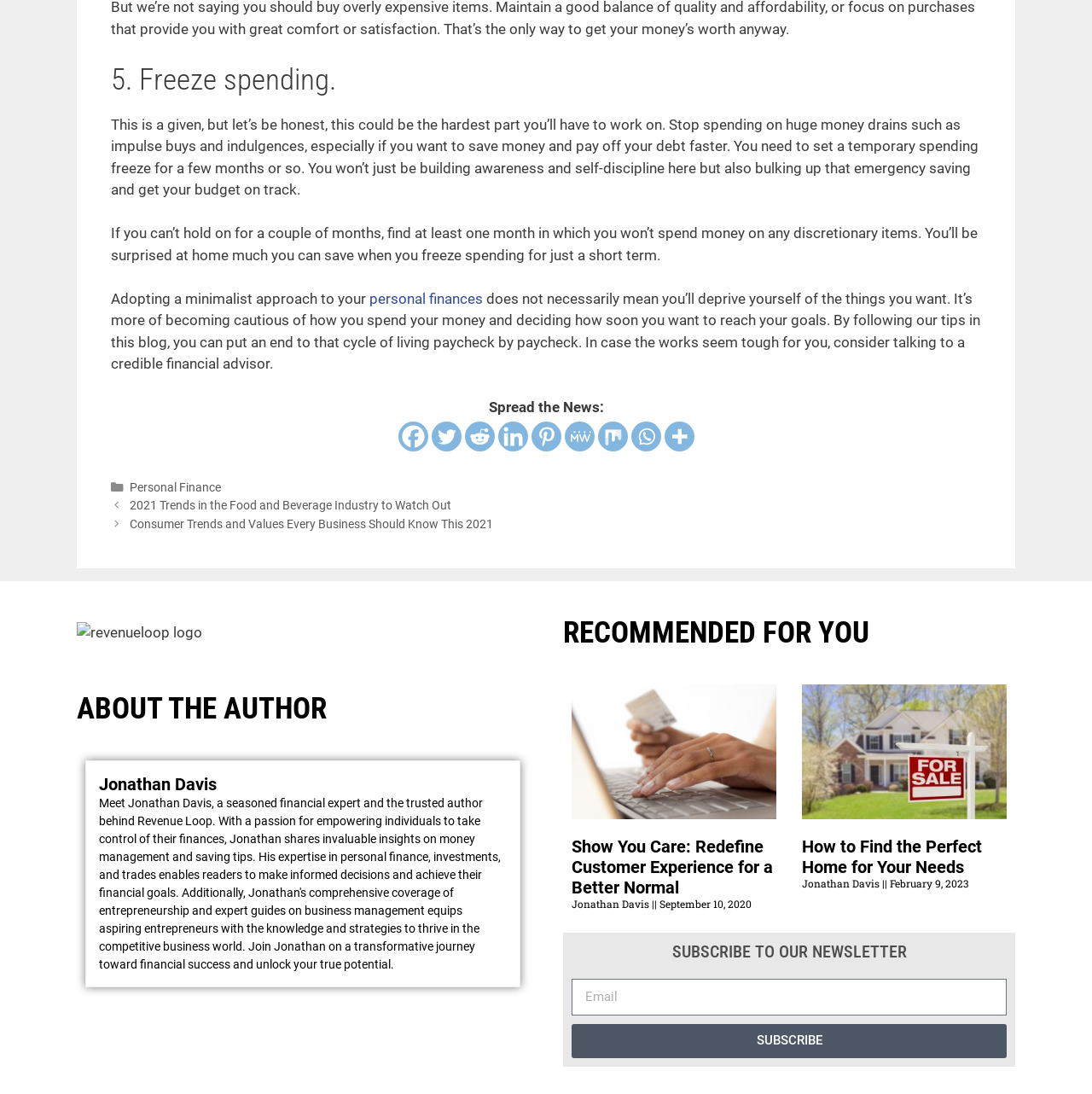Show the bounding box coordinates for the HTML element described as: "title="More"".

[0.608, 0.385, 0.636, 0.413]